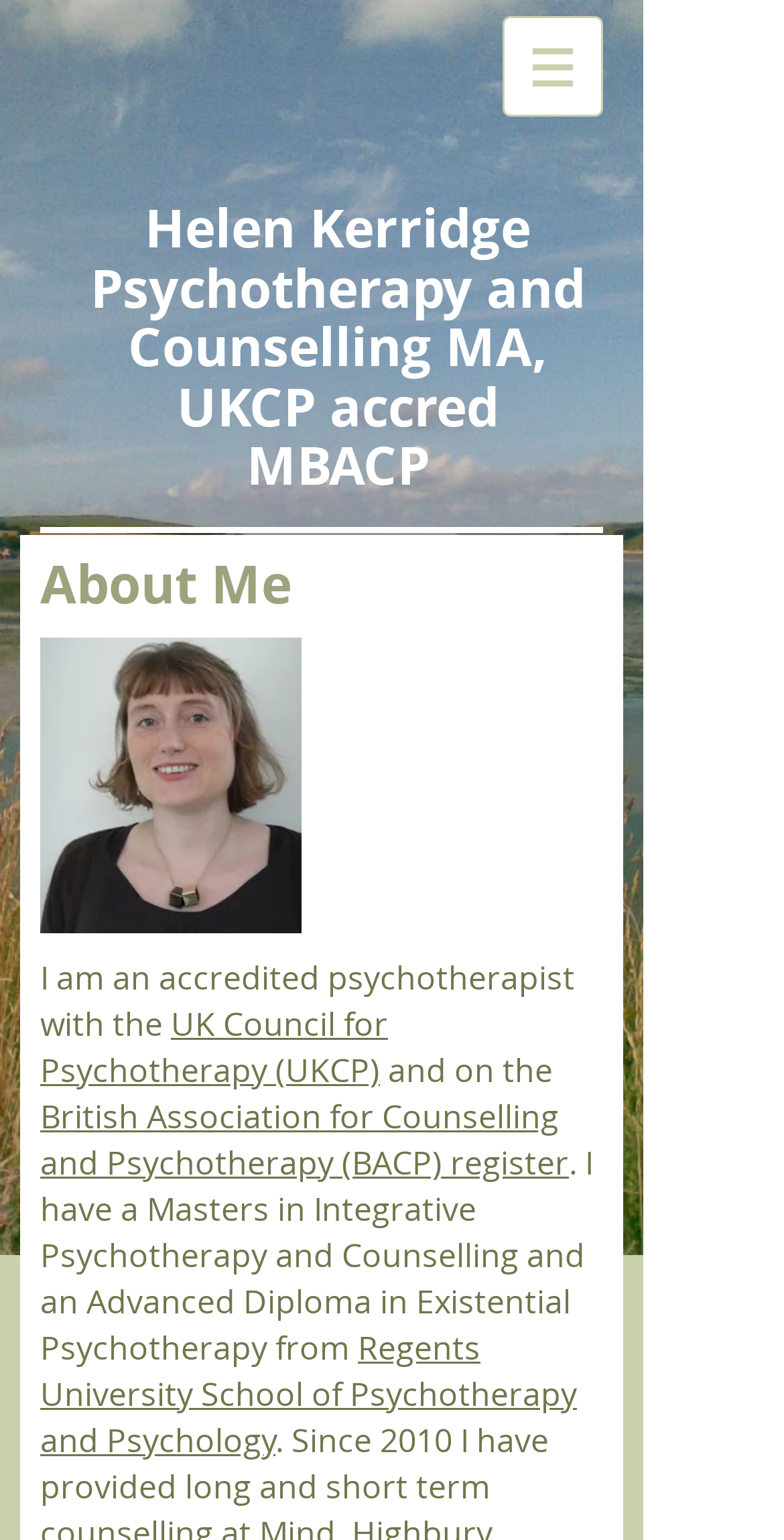Answer the question below with a single word or a brief phrase: 
What is the topic of the webpage?

Helen Kerridge's profile